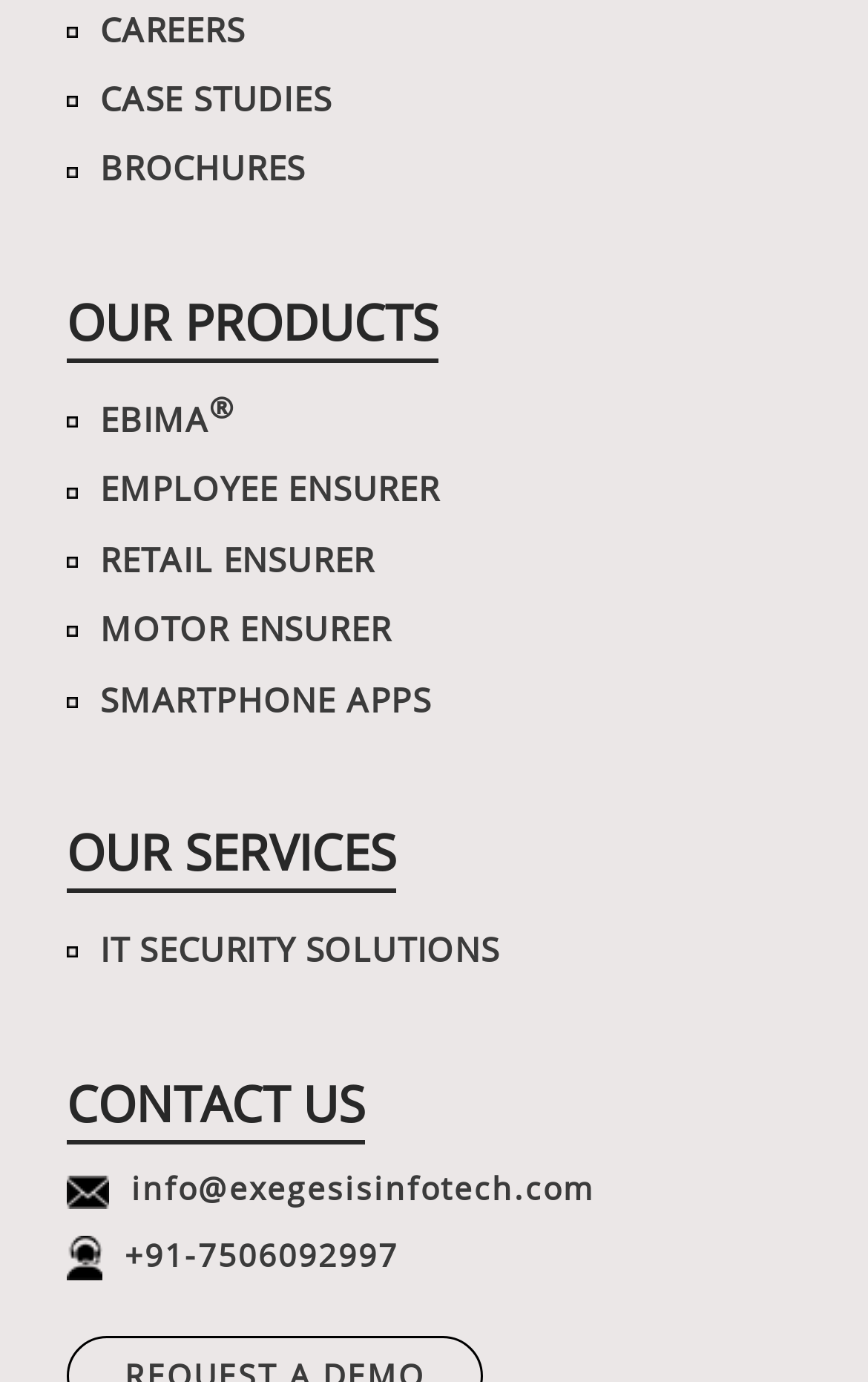Identify the bounding box coordinates of the part that should be clicked to carry out this instruction: "Send feedback".

None